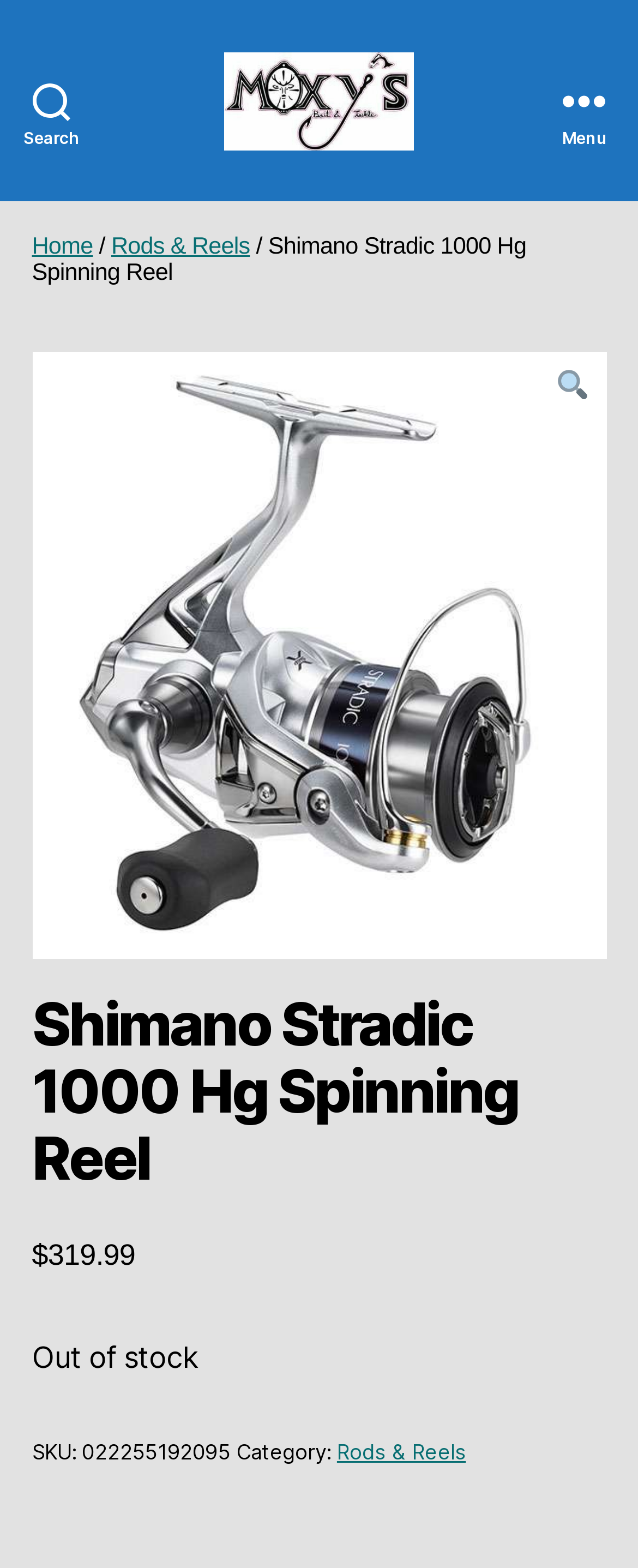Predict the bounding box for the UI component with the following description: "Rods & Reels".

[0.174, 0.149, 0.392, 0.166]